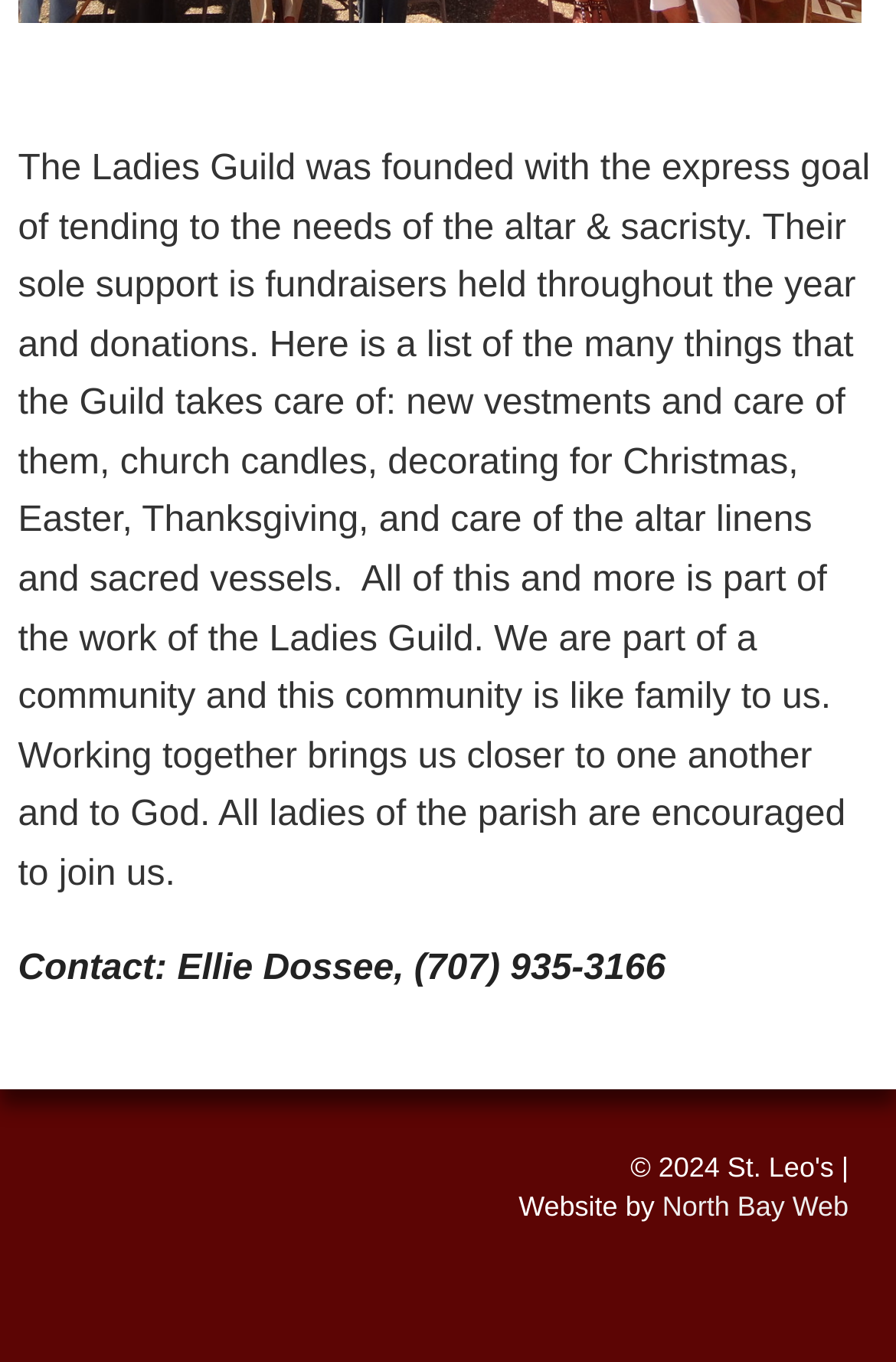Determine the bounding box for the UI element described here: "Begin".

None